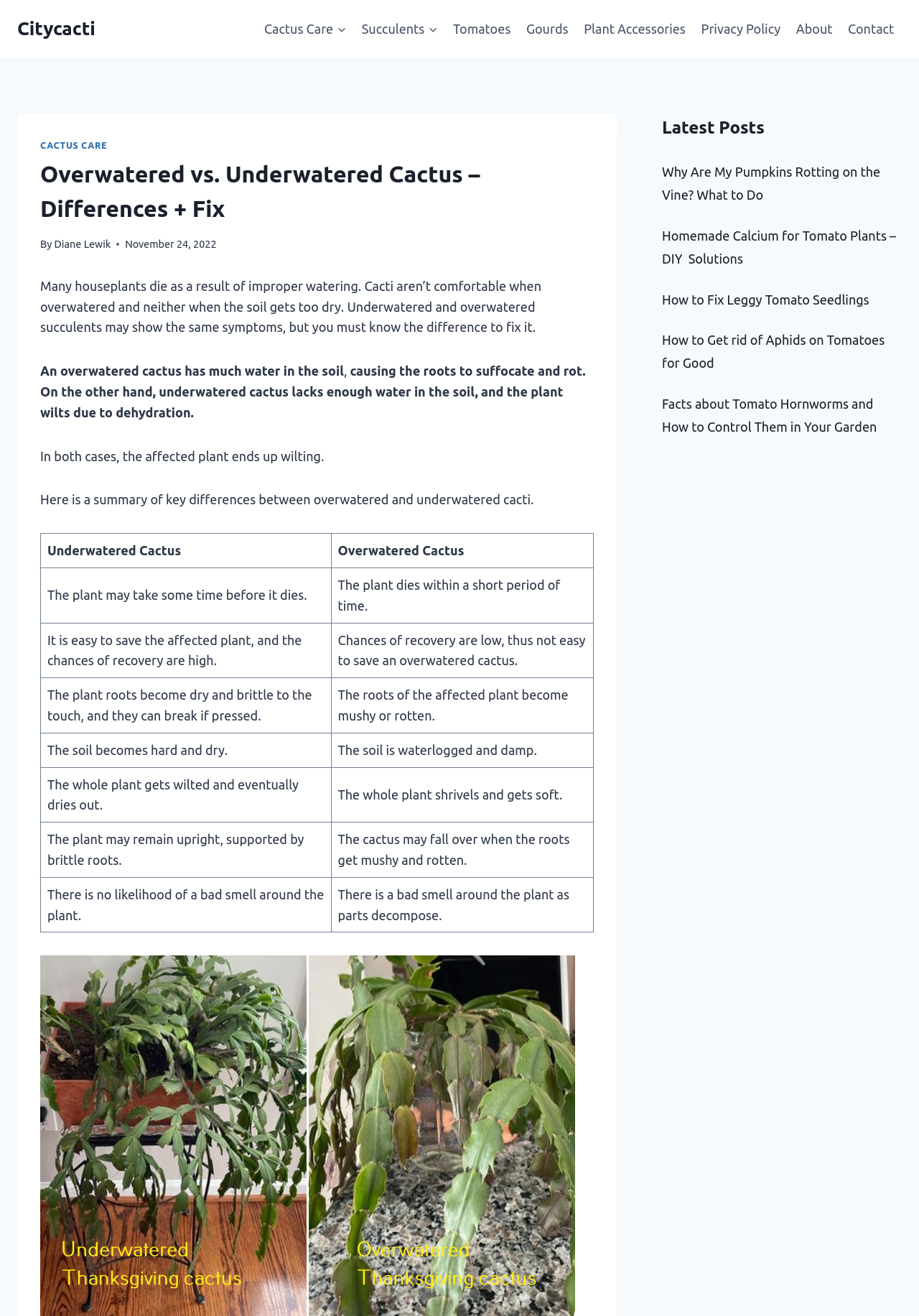Find the bounding box coordinates of the element's region that should be clicked in order to follow the given instruction: "Check the latest post 'Why Are My Pumpkins Rotting on the Vine? What to Do'". The coordinates should consist of four float numbers between 0 and 1, i.e., [left, top, right, bottom].

[0.72, 0.125, 0.958, 0.154]